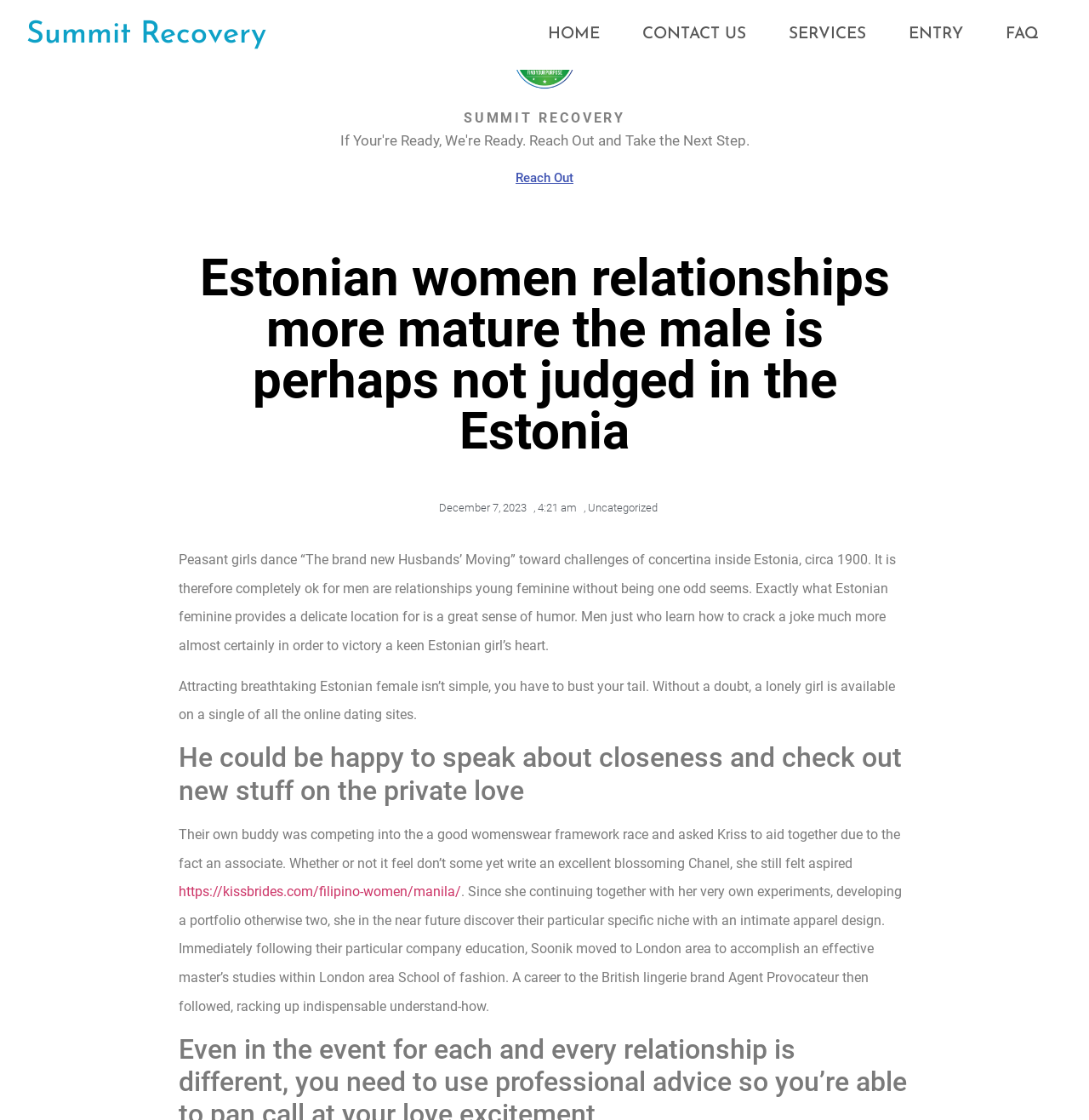Identify the bounding box coordinates of the clickable section necessary to follow the following instruction: "Click on SERVICES". The coordinates should be presented as four float numbers from 0 to 1, i.e., [left, top, right, bottom].

[0.704, 0.019, 0.815, 0.043]